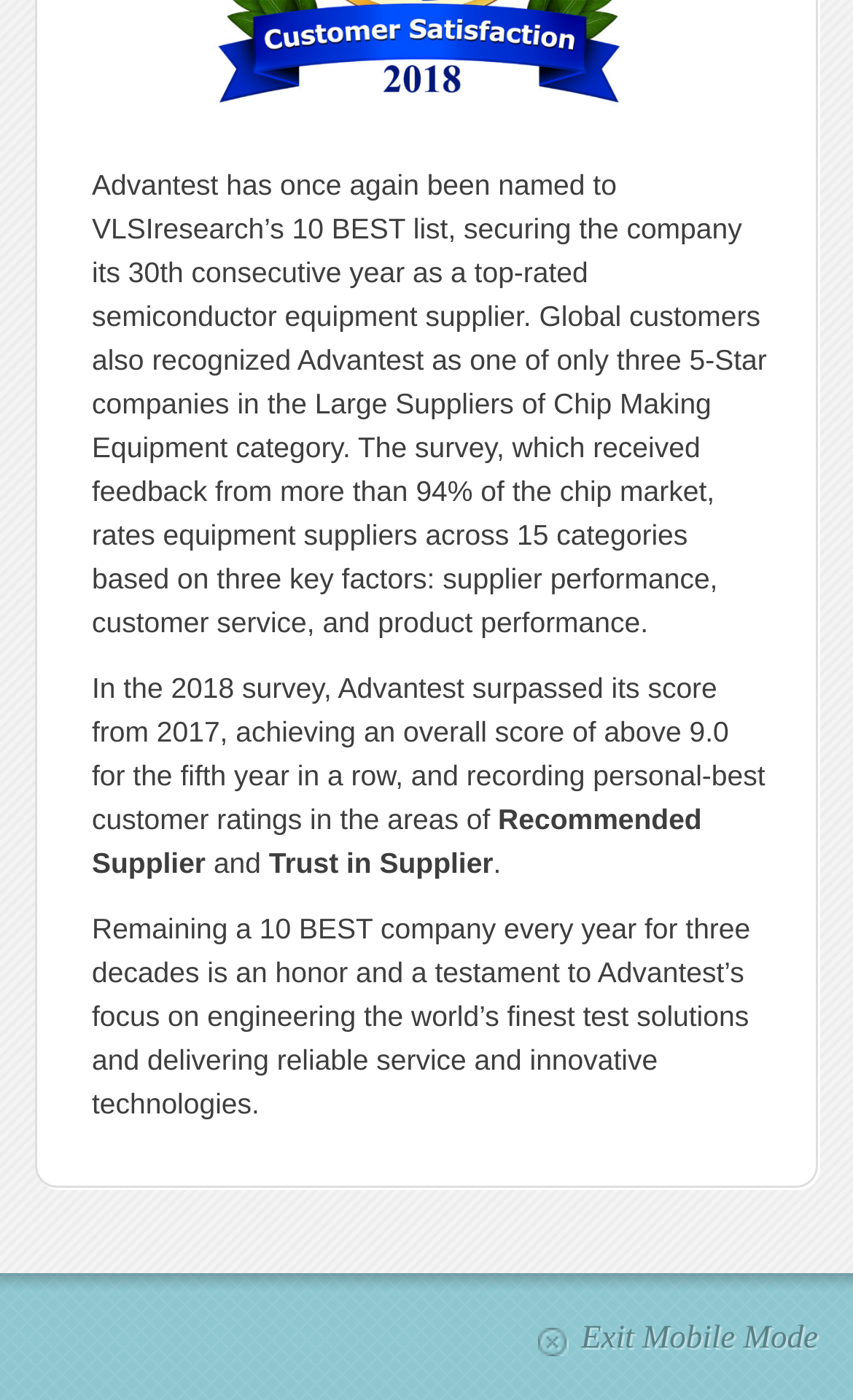What is the option to switch to in the bottom of the webpage?
Give a single word or phrase as your answer by examining the image.

Exit Mobile Mode